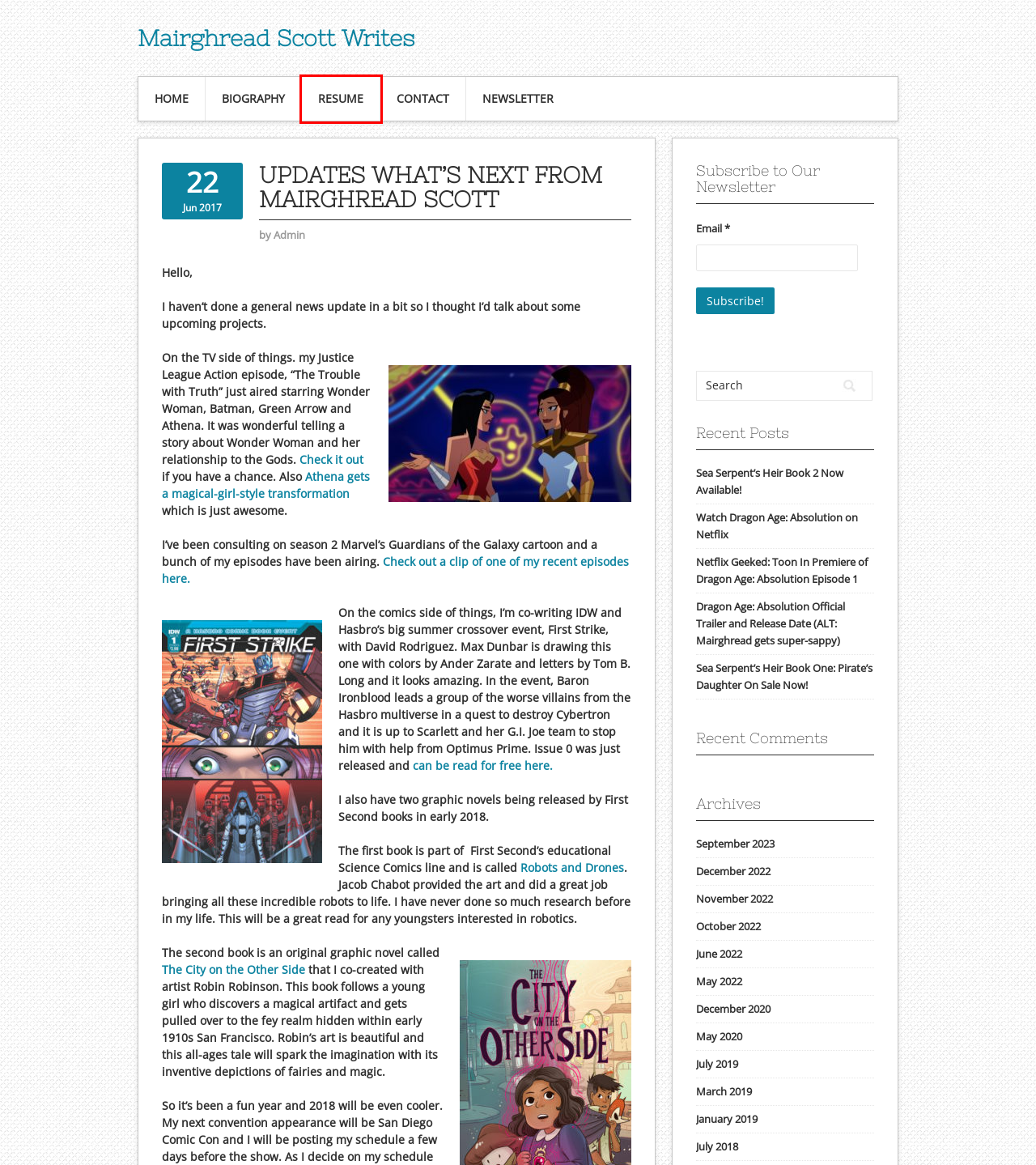Inspect the provided webpage screenshot, concentrating on the element within the red bounding box. Select the description that best represents the new webpage after you click the highlighted element. Here are the candidates:
A. Contact | Mairghread Scott Writes
B. December | 2020 | Mairghread Scott Writes
C. Resume | Mairghread Scott Writes
D. November | 2022 | Mairghread Scott Writes
E. January | 2019 | Mairghread Scott Writes
F. September | 2023 | Mairghread Scott Writes
G. July | 2018 | Mairghread Scott Writes
H. Netflix Geeked: Toon In Premiere of Dragon Age: Absolution Episode 1 | Mairghread Scott Writes

C